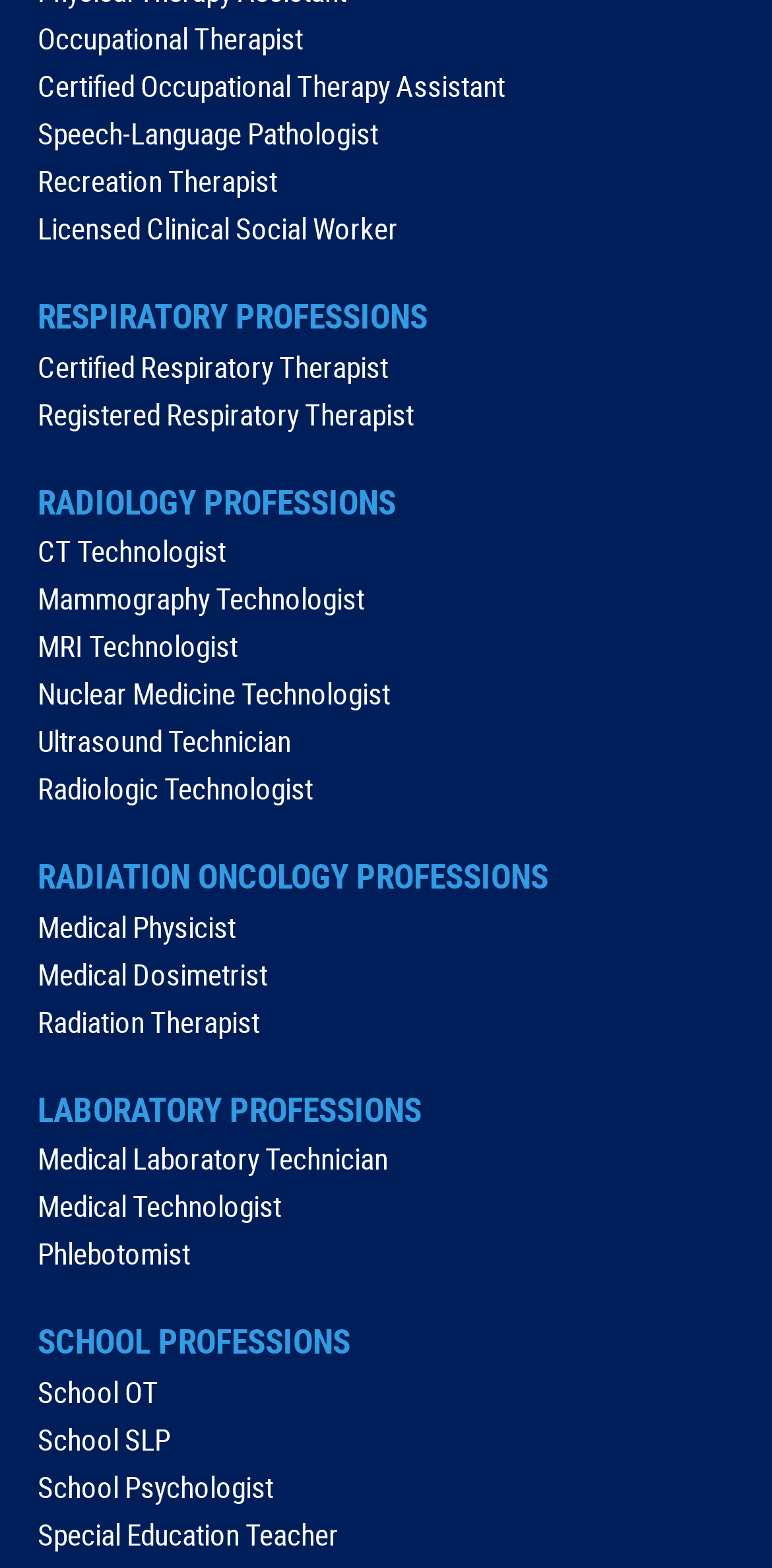Please find the bounding box coordinates of the element that needs to be clicked to perform the following instruction: "View Certified Respiratory Therapist". The bounding box coordinates should be four float numbers between 0 and 1, represented as [left, top, right, bottom].

[0.049, 0.22, 0.503, 0.245]